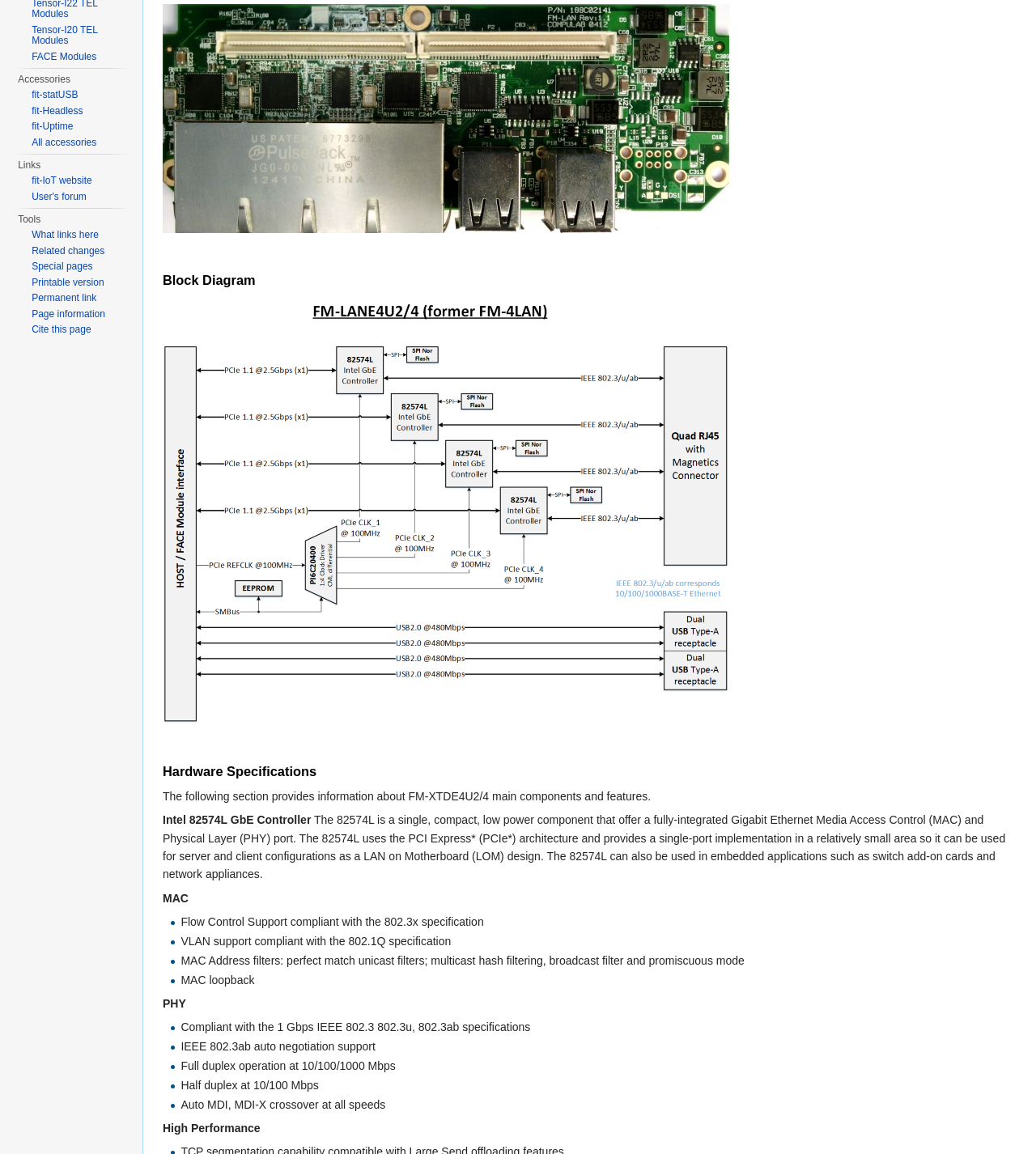Show the bounding box coordinates for the HTML element described as: "fit-Headless".

[0.031, 0.091, 0.08, 0.101]